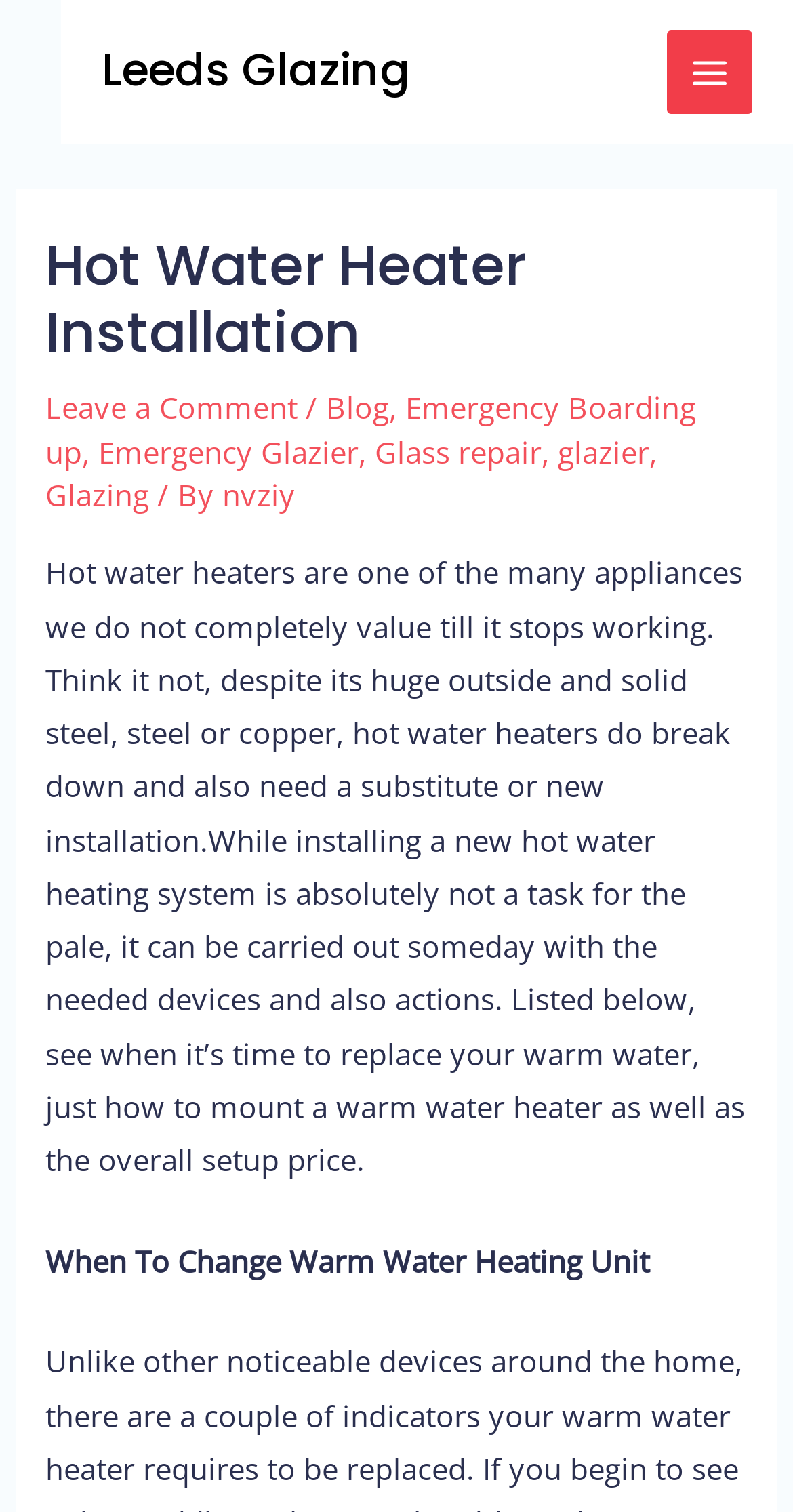Answer the following query concisely with a single word or phrase:
What is the topic of the article?

Hot water heaters